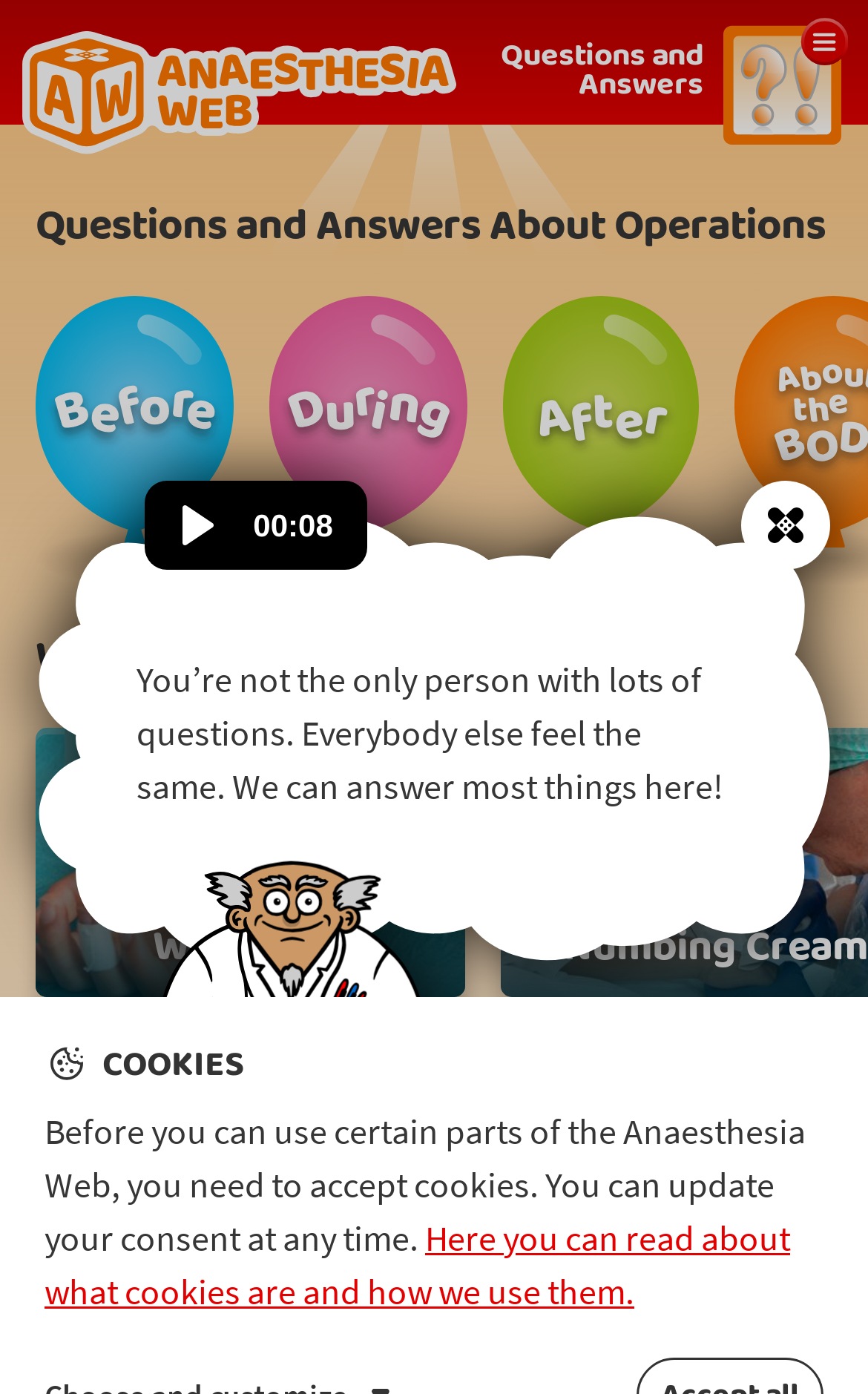Please specify the bounding box coordinates for the clickable region that will help you carry out the instruction: "Read about what cookies are and how we use them".

[0.051, 0.872, 0.91, 0.942]